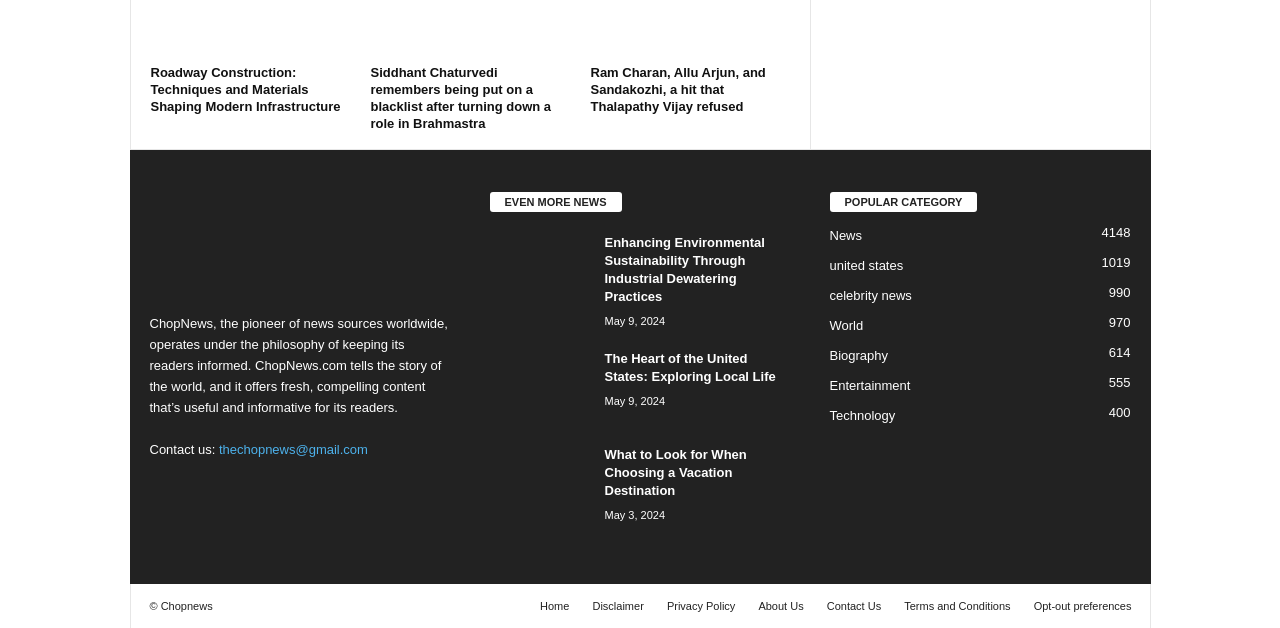What is the purpose of the website according to its philosophy?
Using the visual information, respond with a single word or phrase.

keeping its readers informed